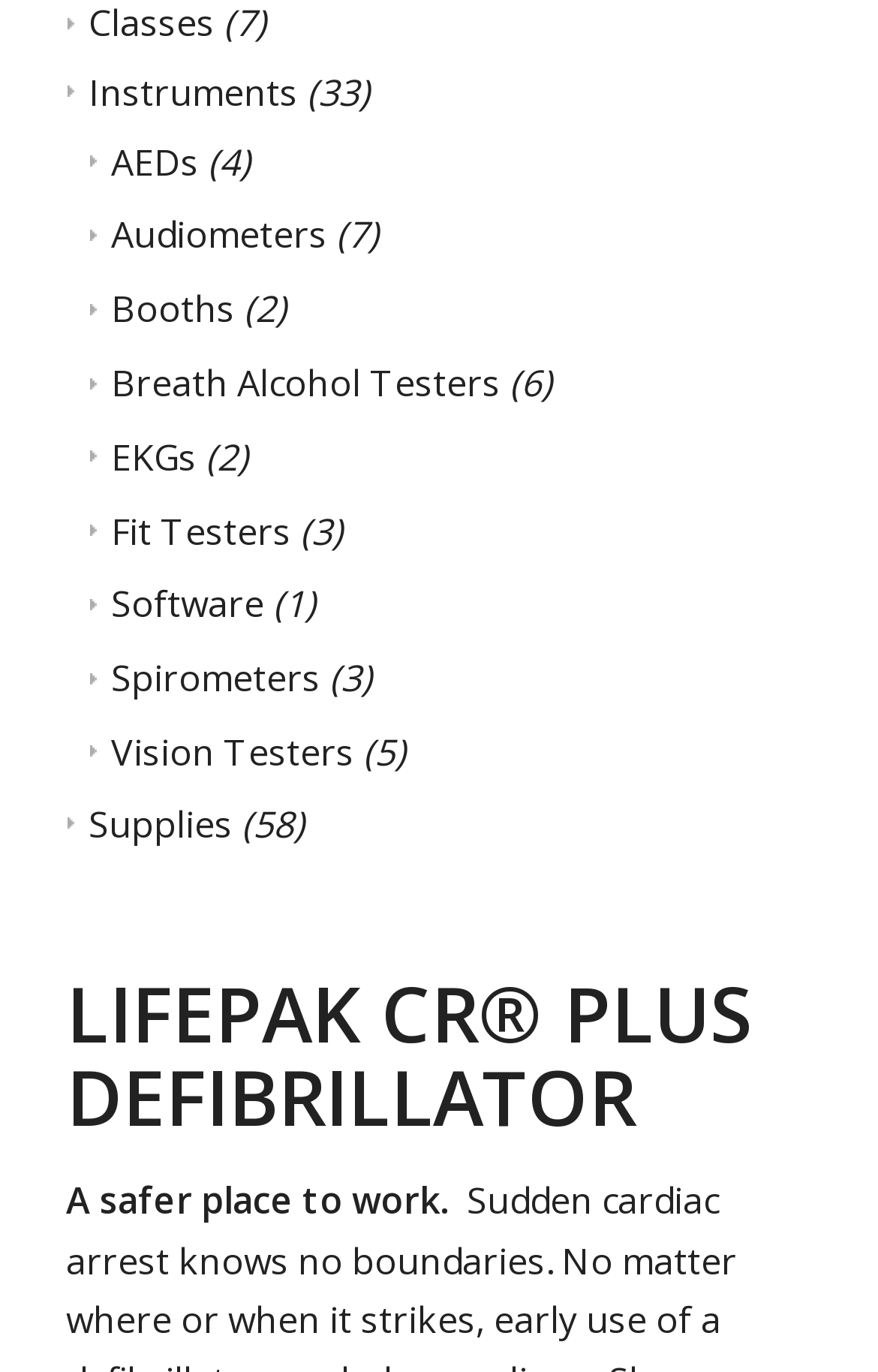Are the categories listed in alphabetical order?
Look at the screenshot and respond with one word or a short phrase.

Yes